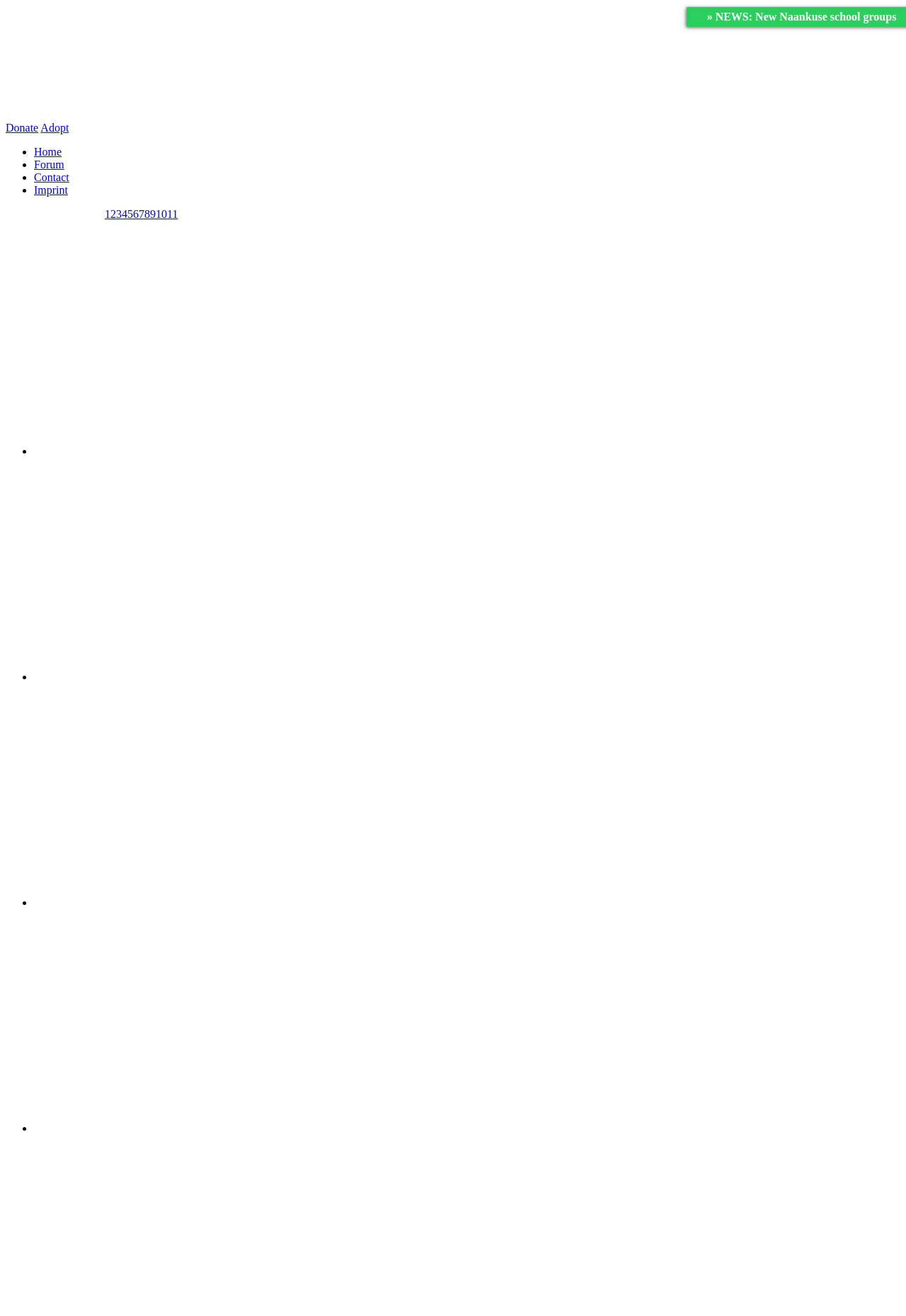Determine the bounding box coordinates of the element that should be clicked to execute the following command: "Share the post on social media".

None